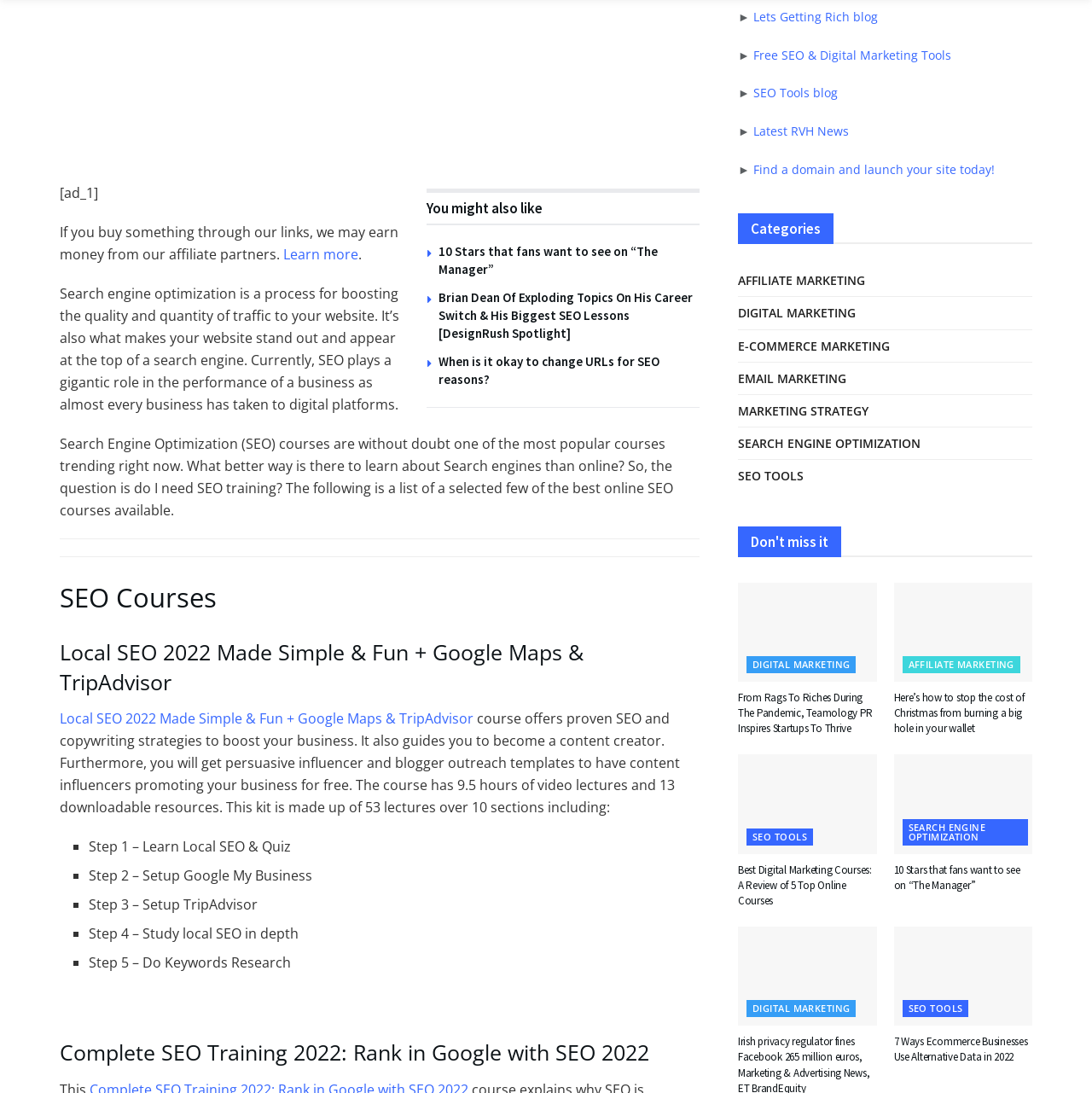Determine the bounding box coordinates of the region to click in order to accomplish the following instruction: "Click on 'Learn more' to know about affiliate partners". Provide the coordinates as four float numbers between 0 and 1, specifically [left, top, right, bottom].

[0.259, 0.224, 0.328, 0.242]